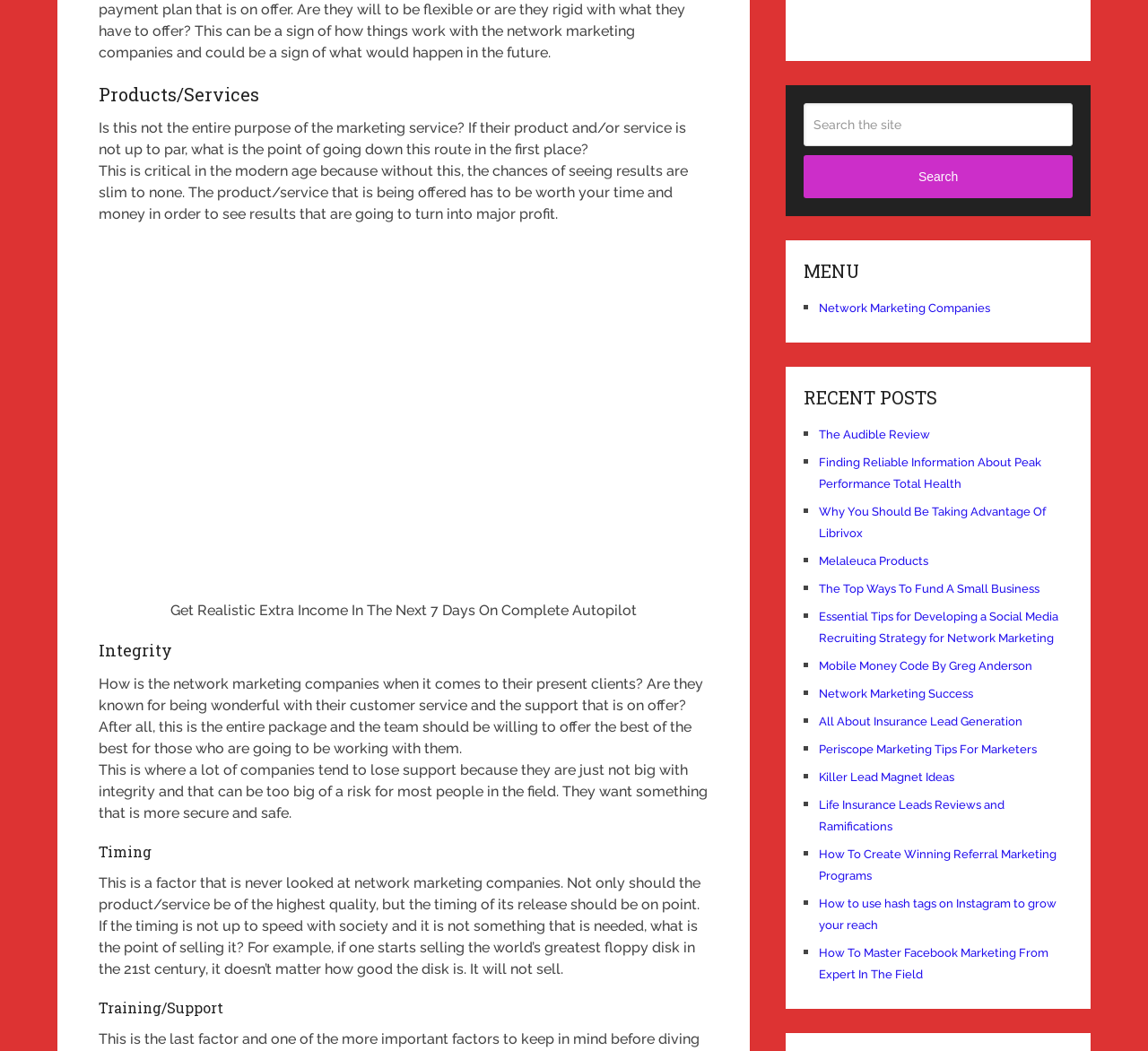Find the bounding box coordinates of the area to click in order to follow the instruction: "Read 'The Audible Review'".

[0.713, 0.407, 0.81, 0.42]